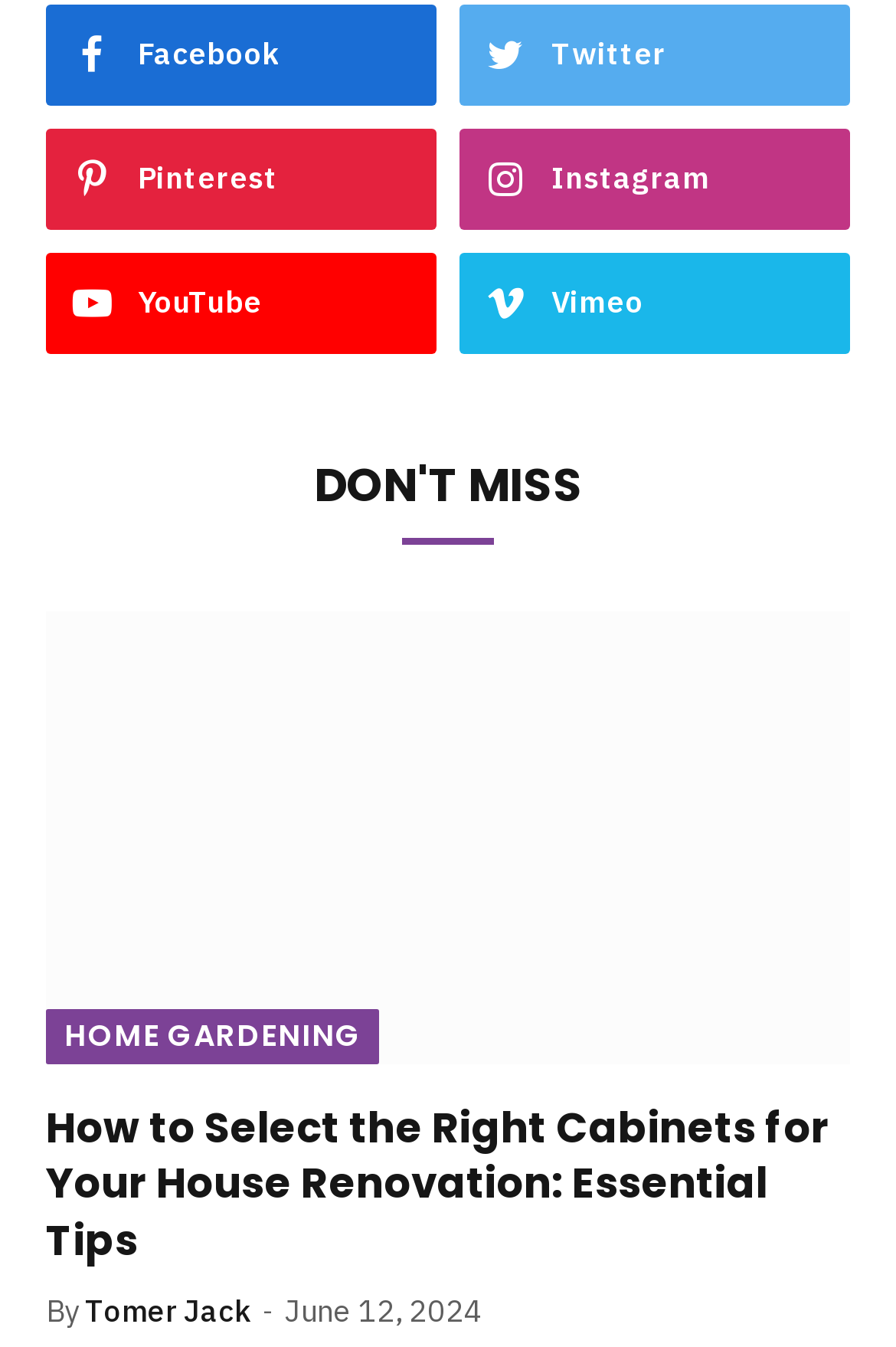Answer the question using only one word or a concise phrase: What is the category of the second article?

HOME GARDENING